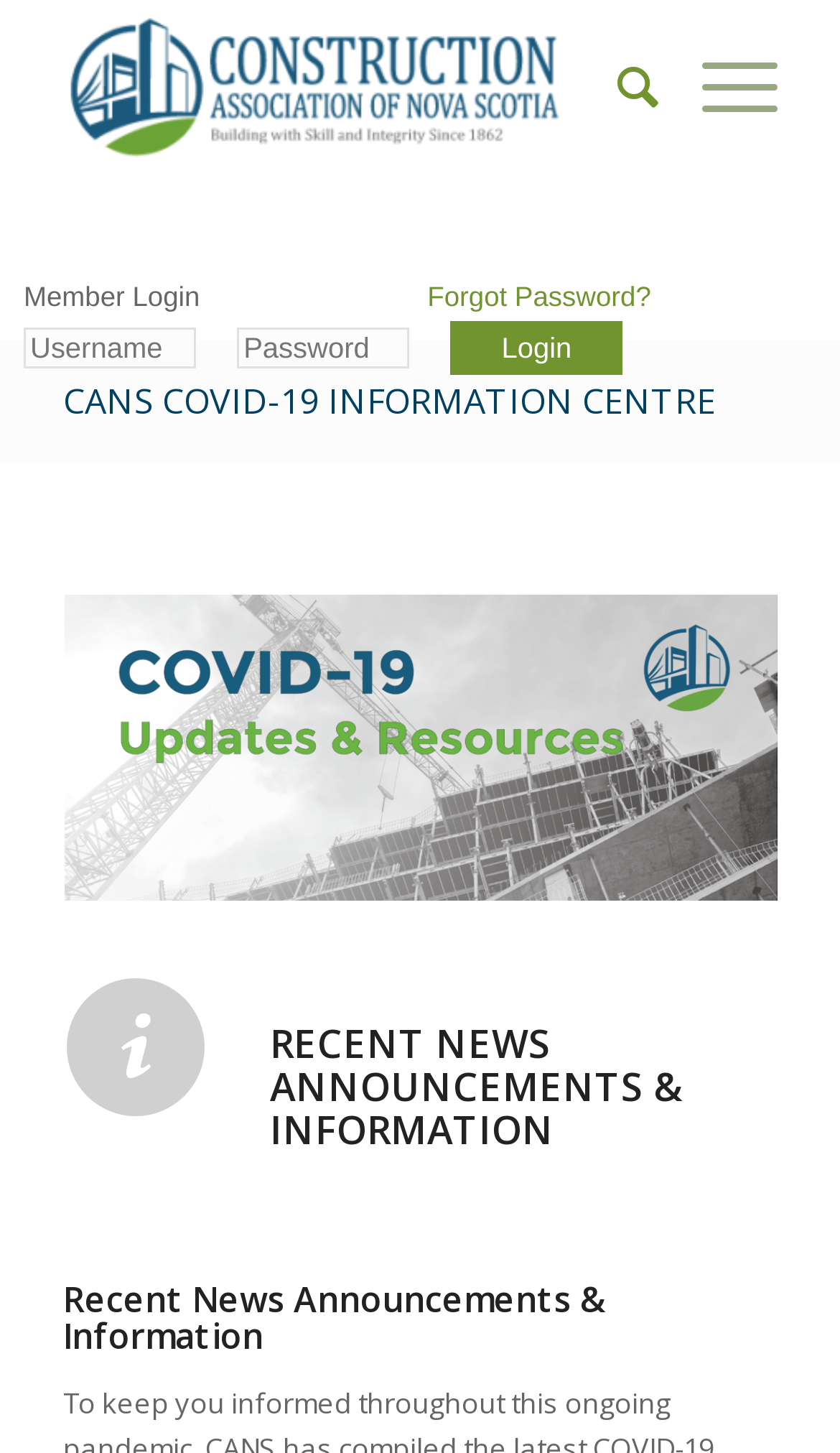Locate the bounding box of the UI element with the following description: "Menu Menu".

[0.784, 0.0, 0.925, 0.119]